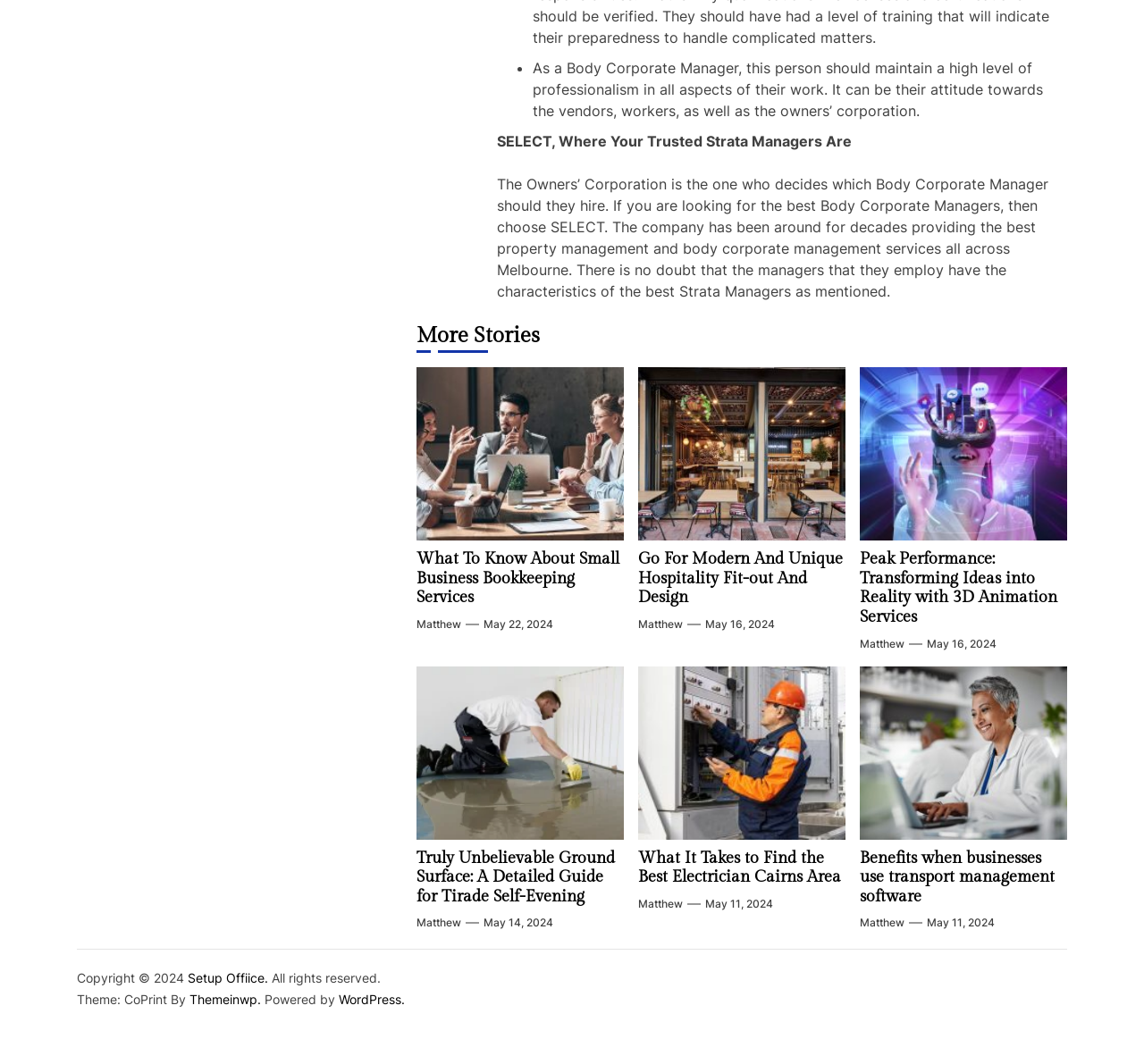Identify the bounding box coordinates for the UI element mentioned here: "Setup Offiice.". Provide the coordinates as four float values between 0 and 1, i.e., [left, top, right, bottom].

[0.164, 0.912, 0.238, 0.926]